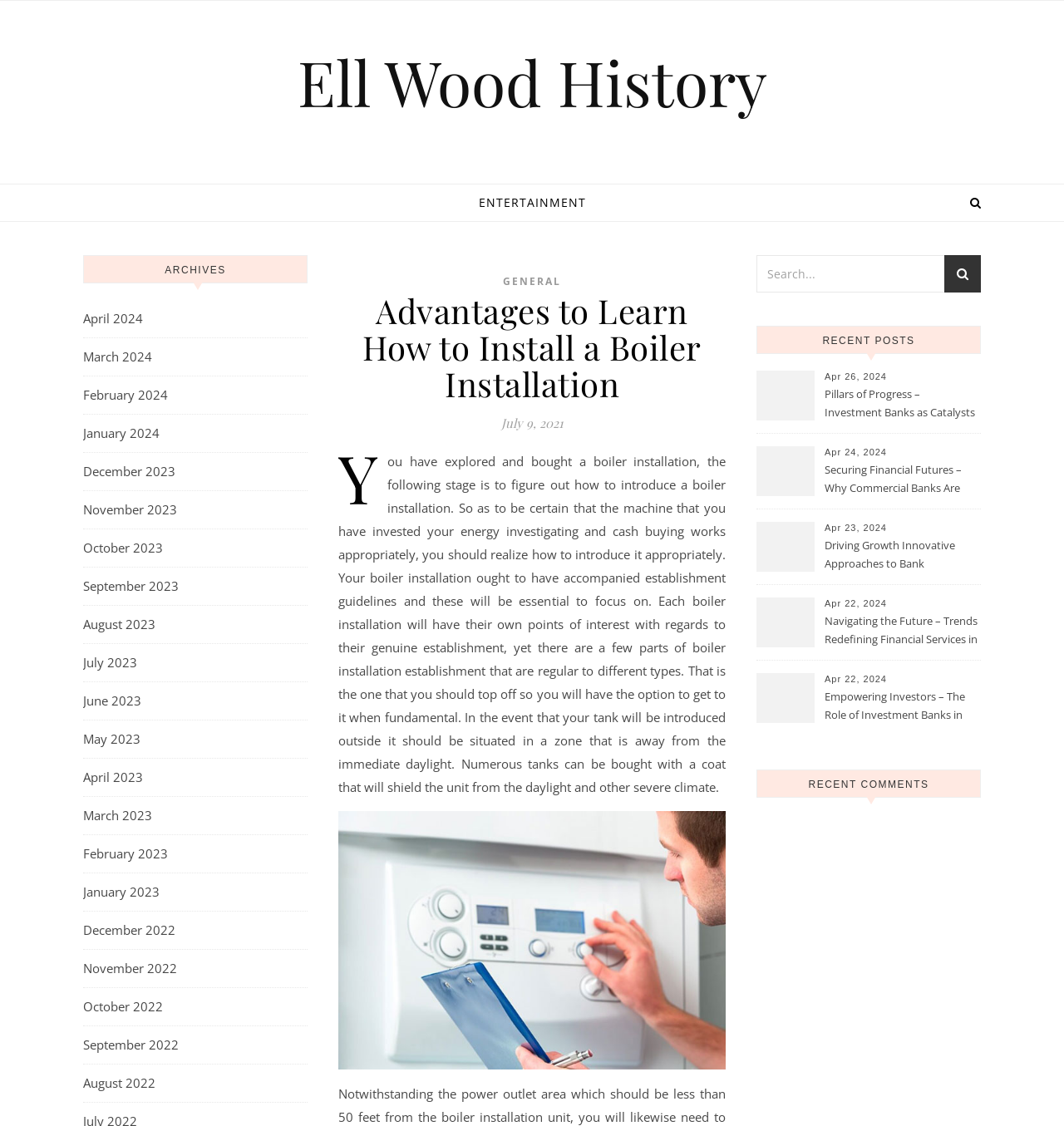Write an exhaustive caption that covers the webpage's main aspects.

The webpage appears to be a blog or article page focused on the topic of boiler installation. At the top, there is a link to "Ell Wood History" and a navigation menu with links to "ENTERTAINMENT" and "ARCHIVES". Below this, there is a list of monthly archive links, ranging from April 2024 to December 2022.

The main content of the page is divided into two sections. On the left, there is a header section with links to "GENERAL" and a heading that reads "Advantages to Learn How to Install a Boiler Installation". Below this, there is a static text block that provides a date, "July 9, 2021", and a lengthy article about the importance of proper boiler installation. The article is accompanied by an image related to boiler installation.

On the right side of the page, there is a complementary section that contains a search bar with a search box and a button. Below this, there is a heading that reads "RECENT POSTS", followed by a list of recent article links, each with a date and a brief title. The articles appear to be related to finance and banking.

At the bottom of the page, there is a section with a heading that reads "RECENT COMMENTS", but it does not contain any comments.